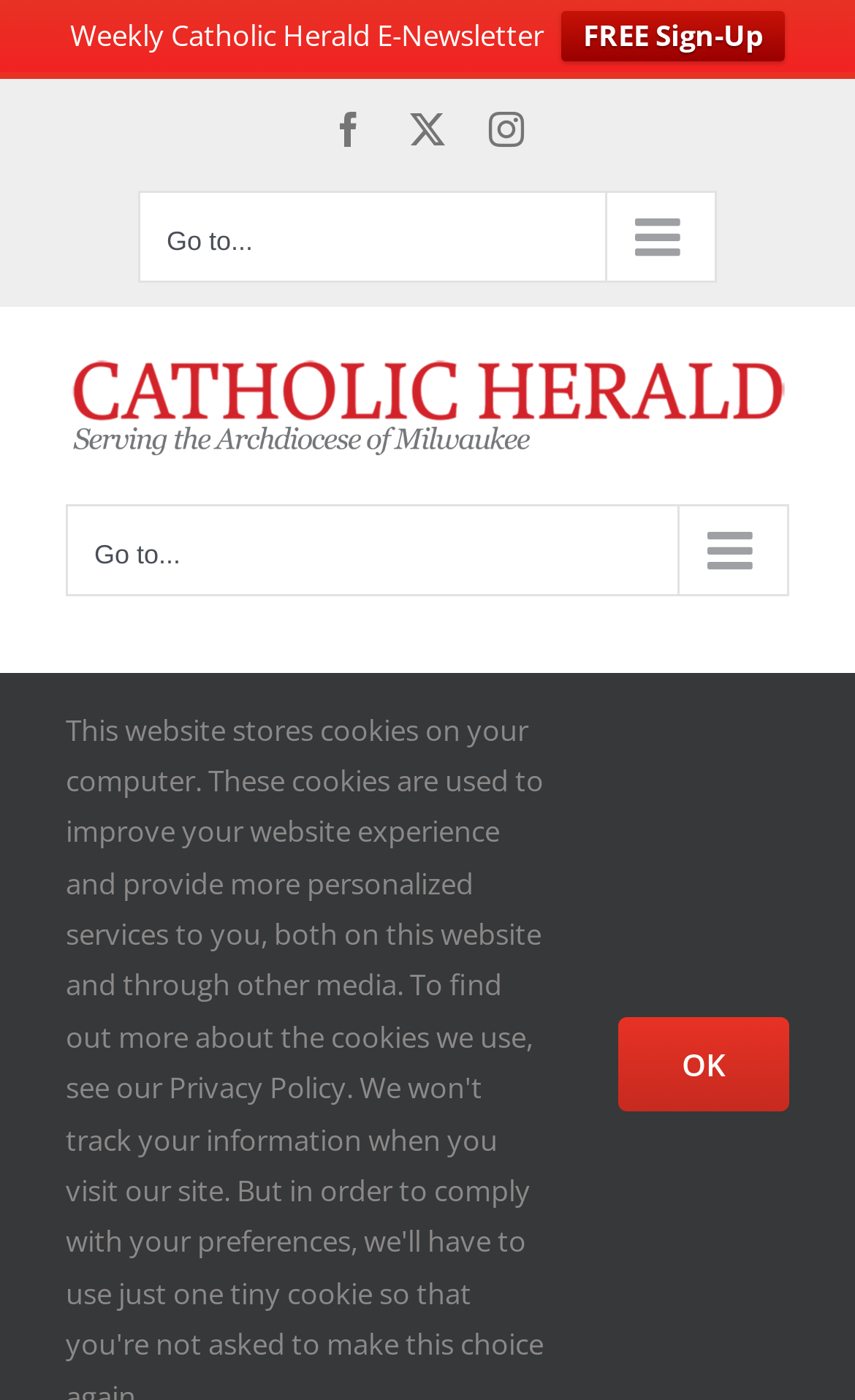What is the category of the article?
Based on the image, answer the question in a detailed manner.

I found the answer by looking at the text below the author's name, which includes the category 'Local'. This suggests that the article belongs to the Local category.